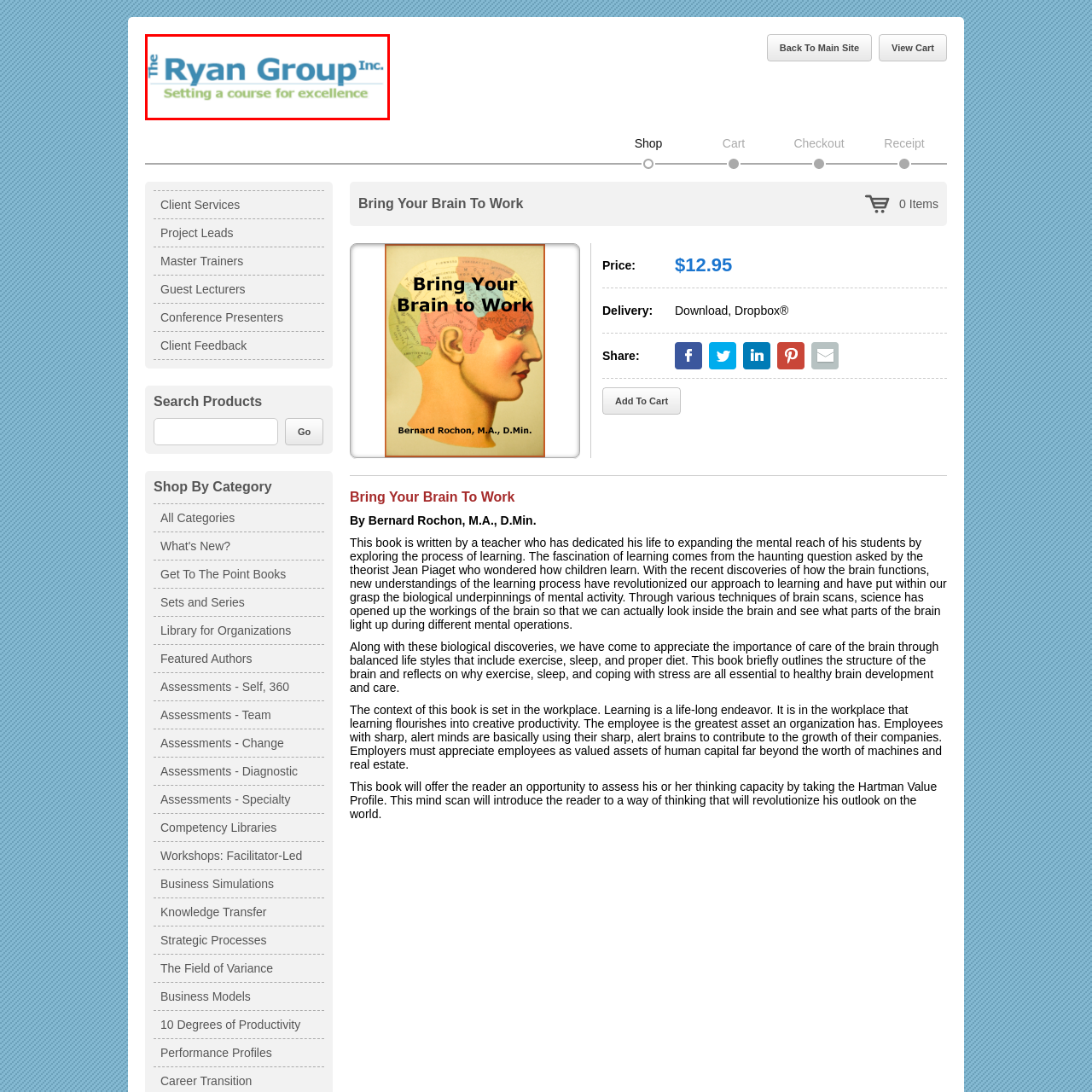What is the tagline of The Ryan Group, Inc.?
Direct your attention to the highlighted area in the red bounding box of the image and provide a detailed response to the question.

The tagline 'Setting a course for excellence' is presented in green below the company name, which subtly enhances the visual appeal and reflects the company's commitment to delivering high-quality services and fostering a collaborative environment aimed at achieving excellence in their field.